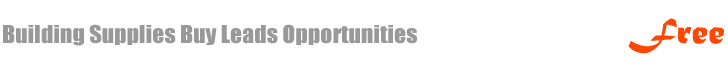Provide a single word or phrase answer to the question: 
What customization options are available for the staircase rails?

various sizes, colors, and shapes